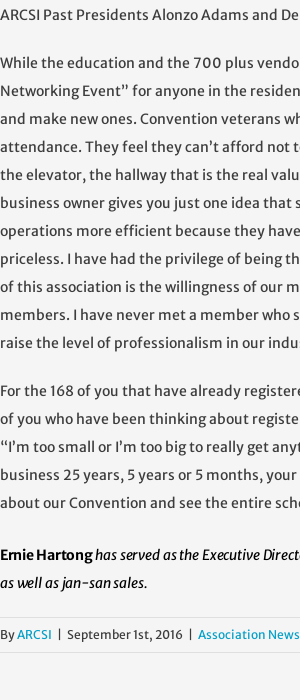Offer a detailed account of the various components present in the image.

This image features an article by Ernie Hartong, discussing the value of attending the ARCSI Annual Convention and Education Conference. It highlights the importance of networking in the residential cleaning business, emphasizing that seasoned attendees often find the real value lies in the connections made during casual conversations. Hartong shares insights on the vast array of educational opportunities and over 700 vendors at the event. He encourages potential attendees, regardless of their business size or experience, to recognize the invaluable benefits of participation. The article, dated September 1st, 2016, underscores Hartong's experience as the Executive Director of ARCSI and his commitment to enhancing professionalism within the industry.